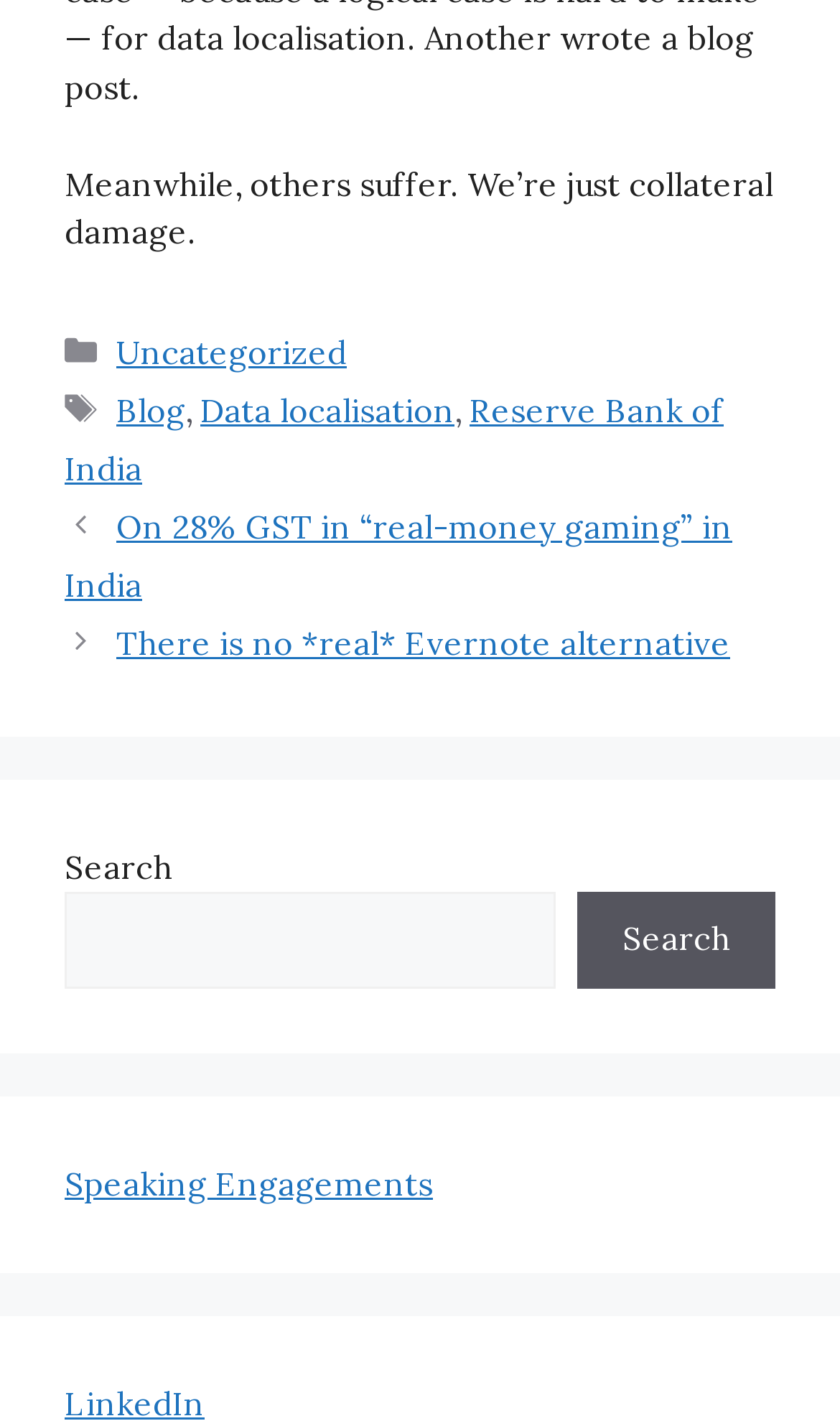What is the last link in the footer section?
Offer a detailed and exhaustive answer to the question.

I examined the footer section of the webpage, where I found a list of links. The last link listed is 'Speaking Engagements'.